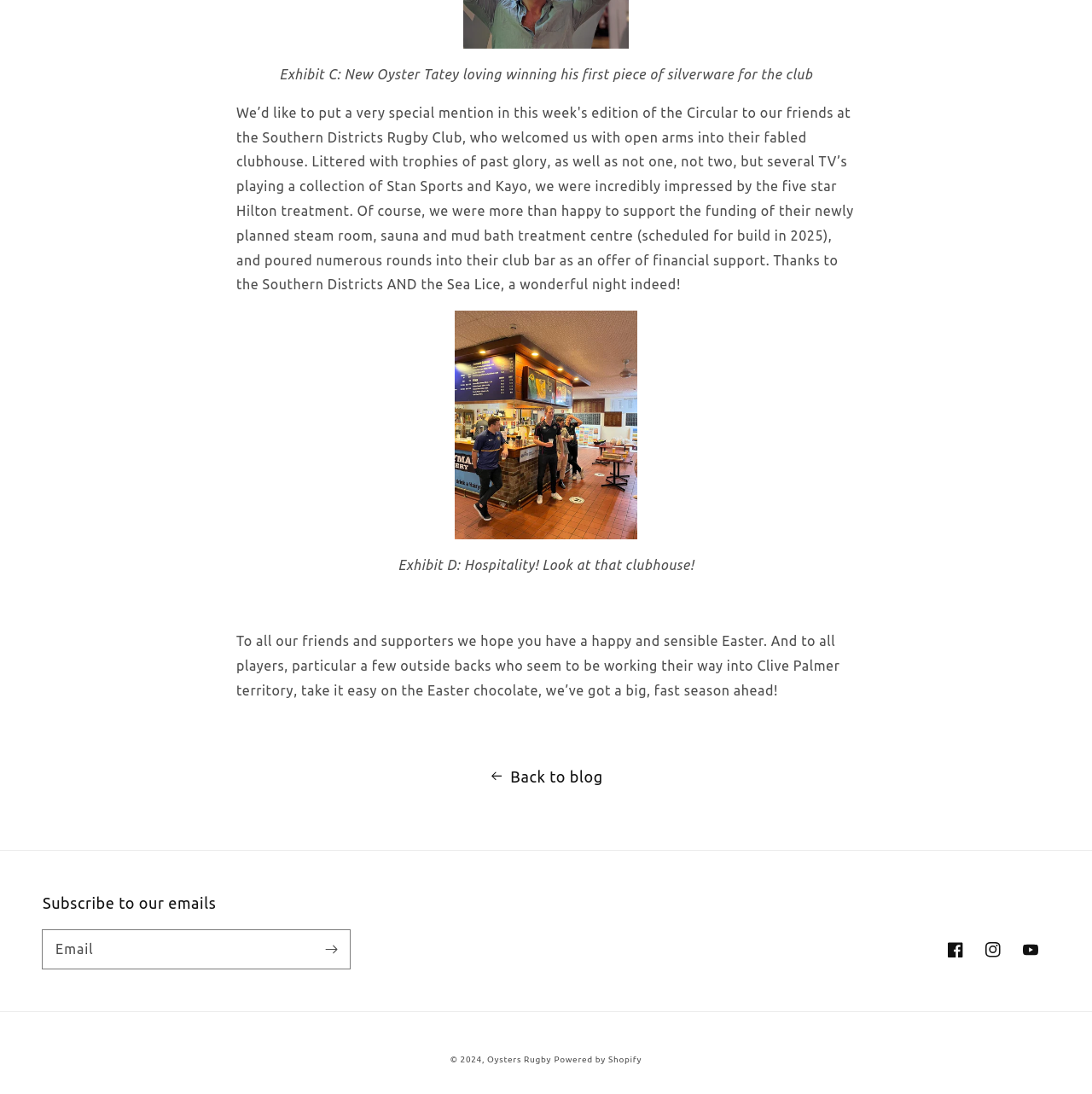Identify the bounding box coordinates of the section to be clicked to complete the task described by the following instruction: "Go back to blog". The coordinates should be four float numbers between 0 and 1, formatted as [left, top, right, bottom].

[0.0, 0.697, 1.0, 0.722]